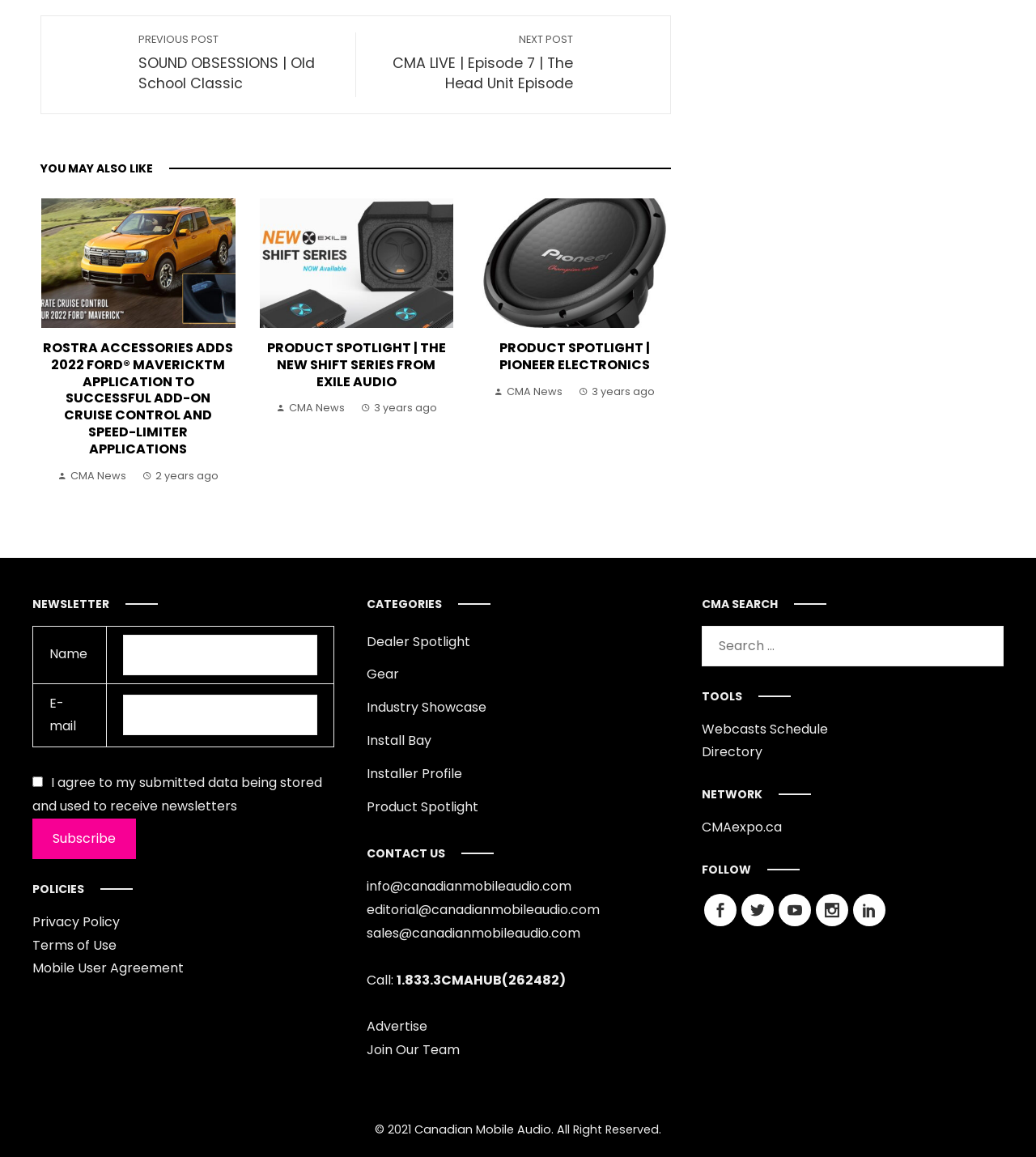Determine the coordinates of the bounding box for the clickable area needed to execute this instruction: "Click the 'PREVIOUS POST SOUND OBSESSIONS | Old School Classic' link".

[0.134, 0.028, 0.328, 0.08]